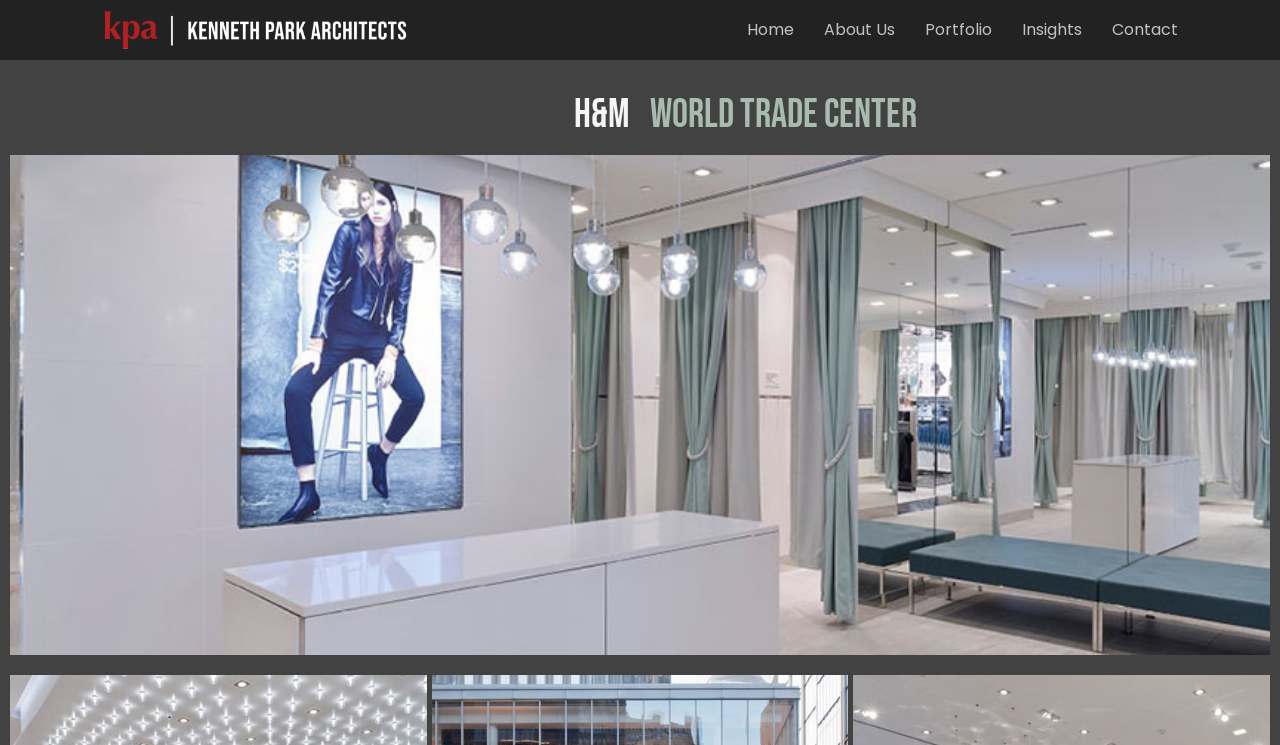Find the bounding box coordinates for the HTML element described in this sentence: "About Us". Provide the coordinates as four float numbers between 0 and 1, in the format [left, top, right, bottom].

[0.643, 0.023, 0.699, 0.058]